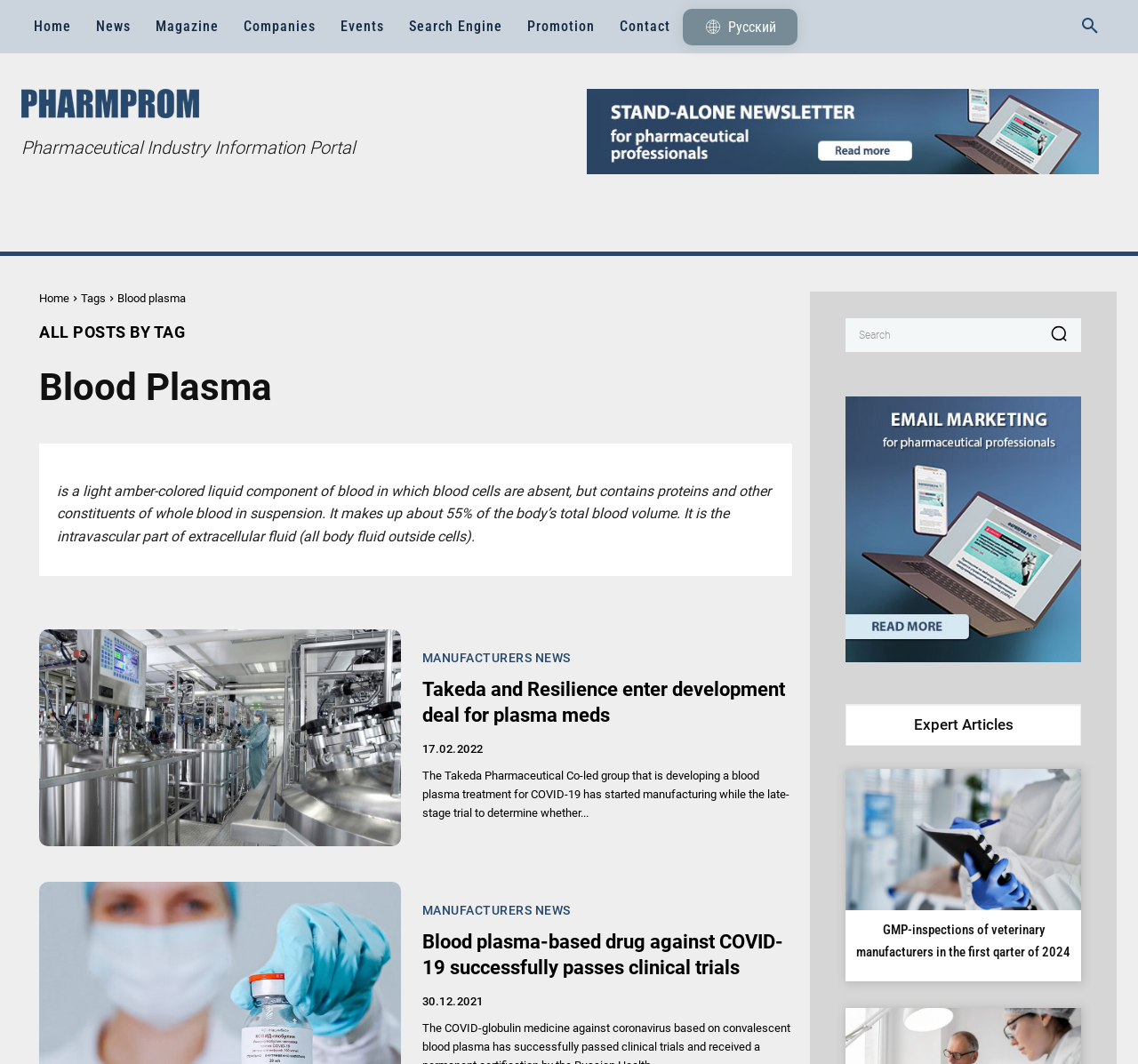Determine the bounding box coordinates for the area that needs to be clicked to fulfill this task: "Search for Blood plasma". The coordinates must be given as four float numbers between 0 and 1, i.e., [left, top, right, bottom].

[0.103, 0.274, 0.163, 0.287]